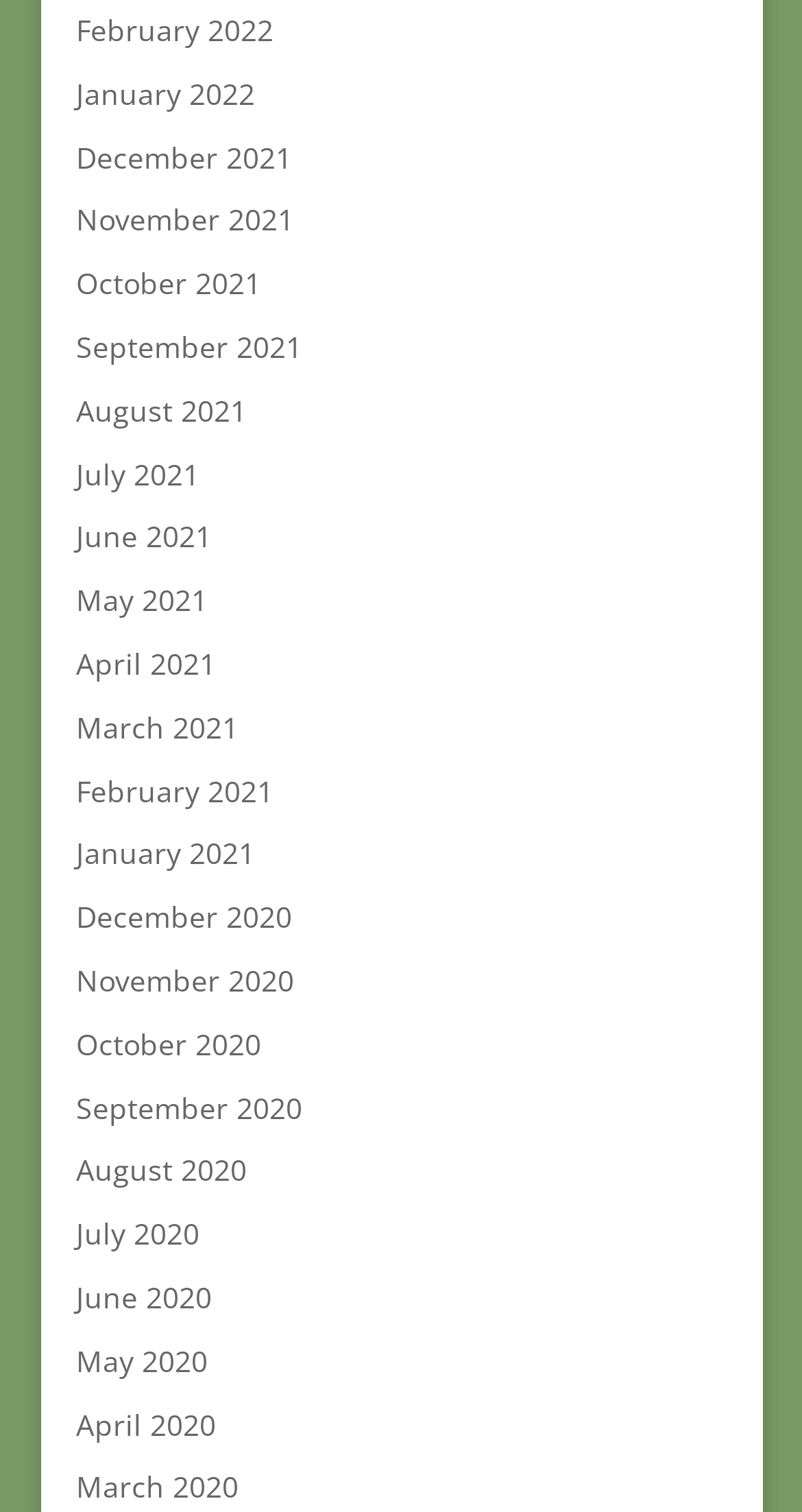Identify the bounding box coordinates of the area that should be clicked in order to complete the given instruction: "access November 2021". The bounding box coordinates should be four float numbers between 0 and 1, i.e., [left, top, right, bottom].

[0.095, 0.133, 0.367, 0.158]